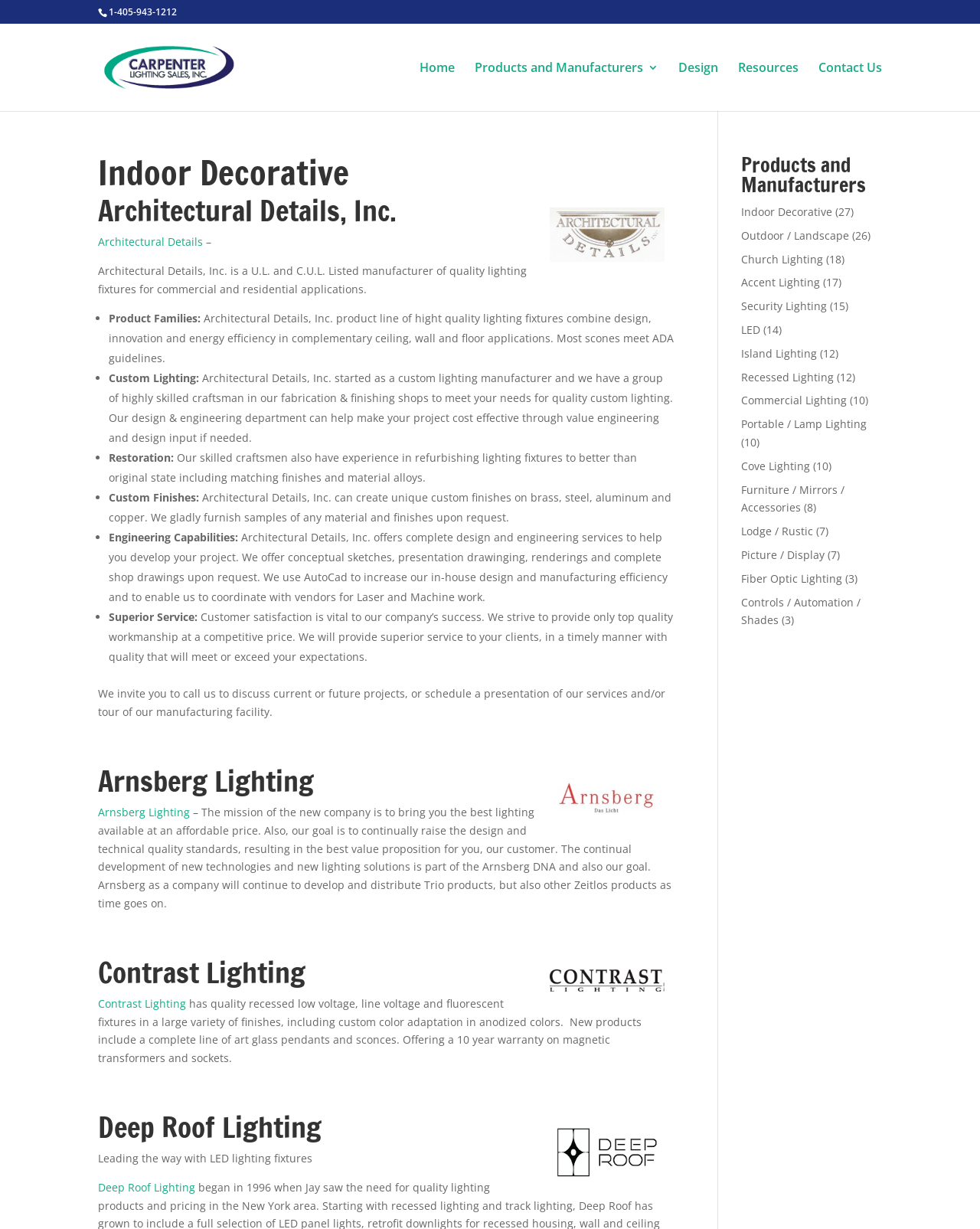Please find the bounding box coordinates of the clickable region needed to complete the following instruction: "Explore Products and Manufacturers". The bounding box coordinates must consist of four float numbers between 0 and 1, i.e., [left, top, right, bottom].

[0.756, 0.126, 0.9, 0.165]